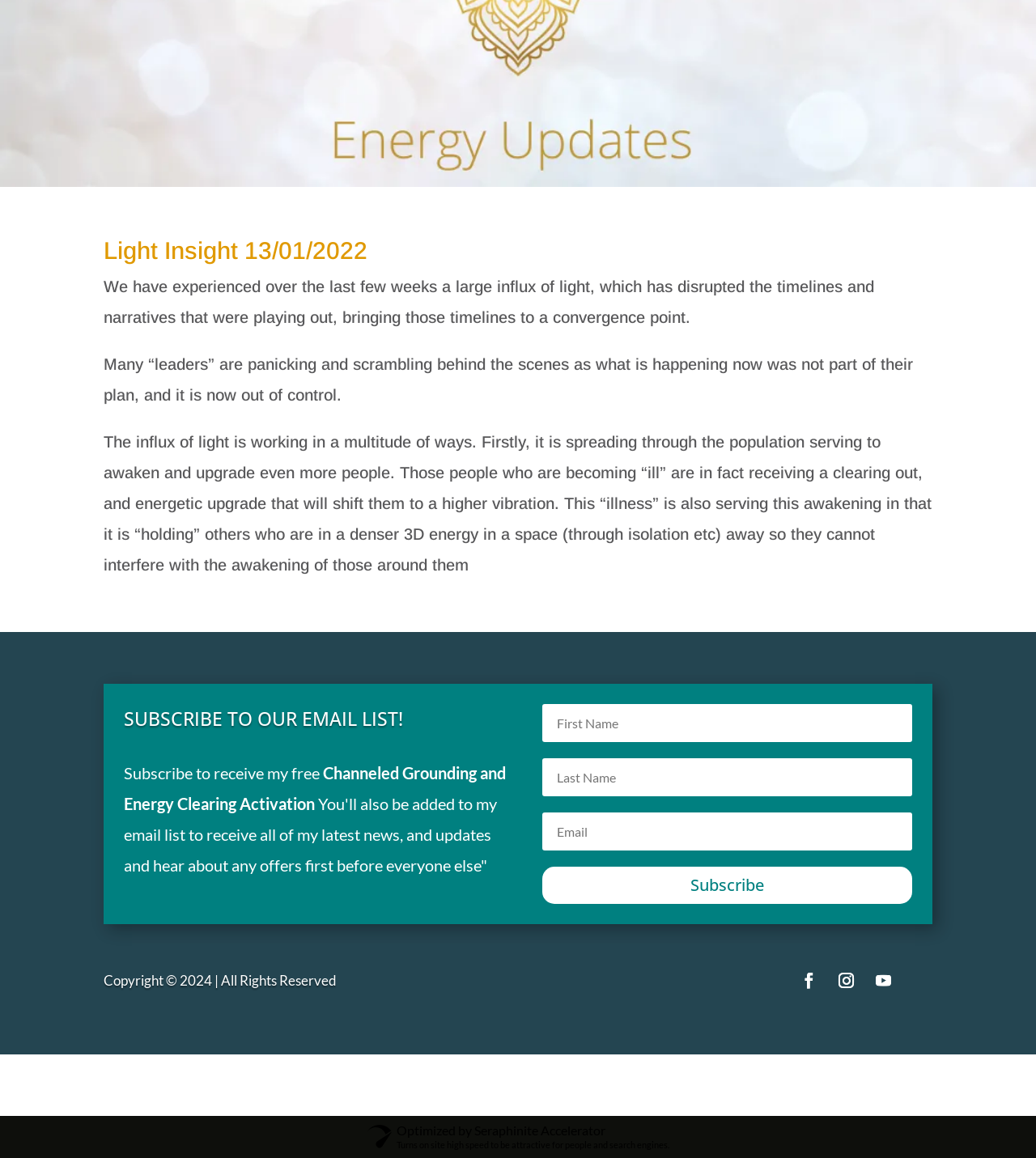From the webpage screenshot, identify the region described by here. Provide the bounding box coordinates as (top-left x, top-left y, bottom-right x, bottom-right y), with each value being a floating point number between 0 and 1.

None